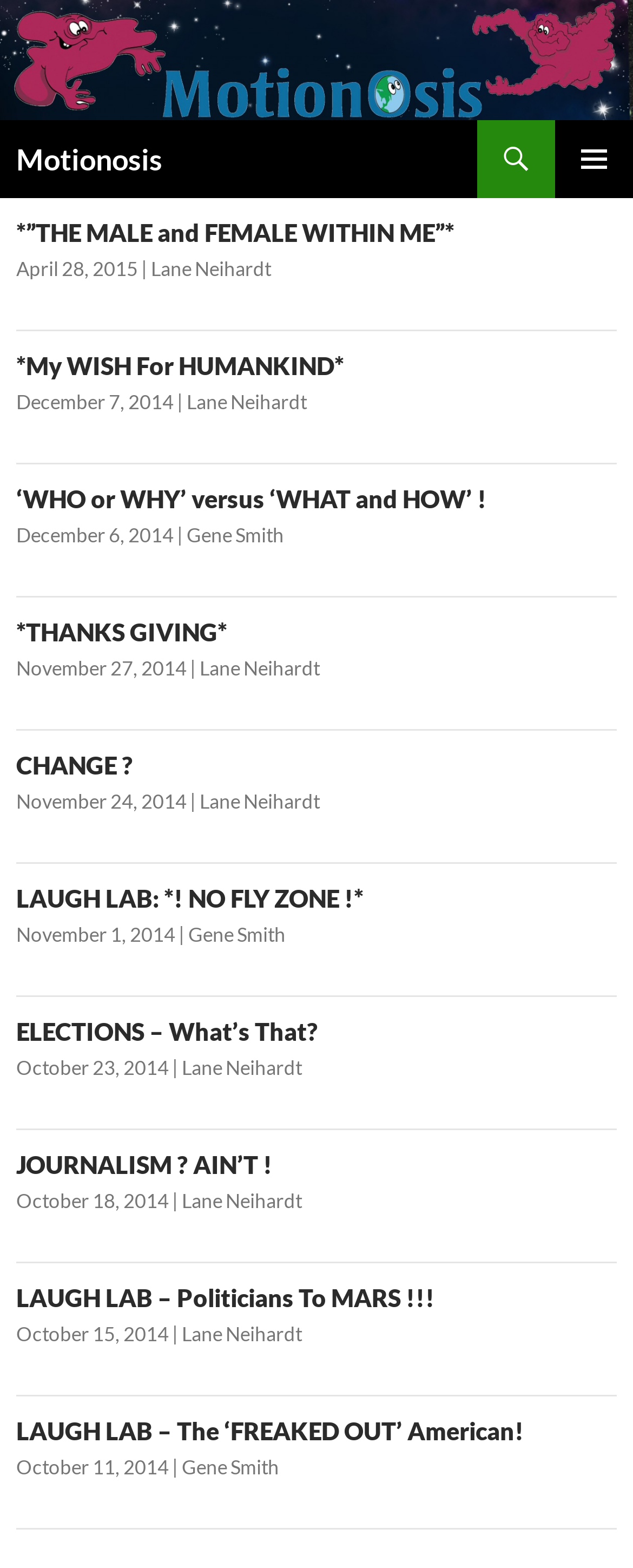Answer the following query concisely with a single word or phrase:
How many links are there in the first article?

3